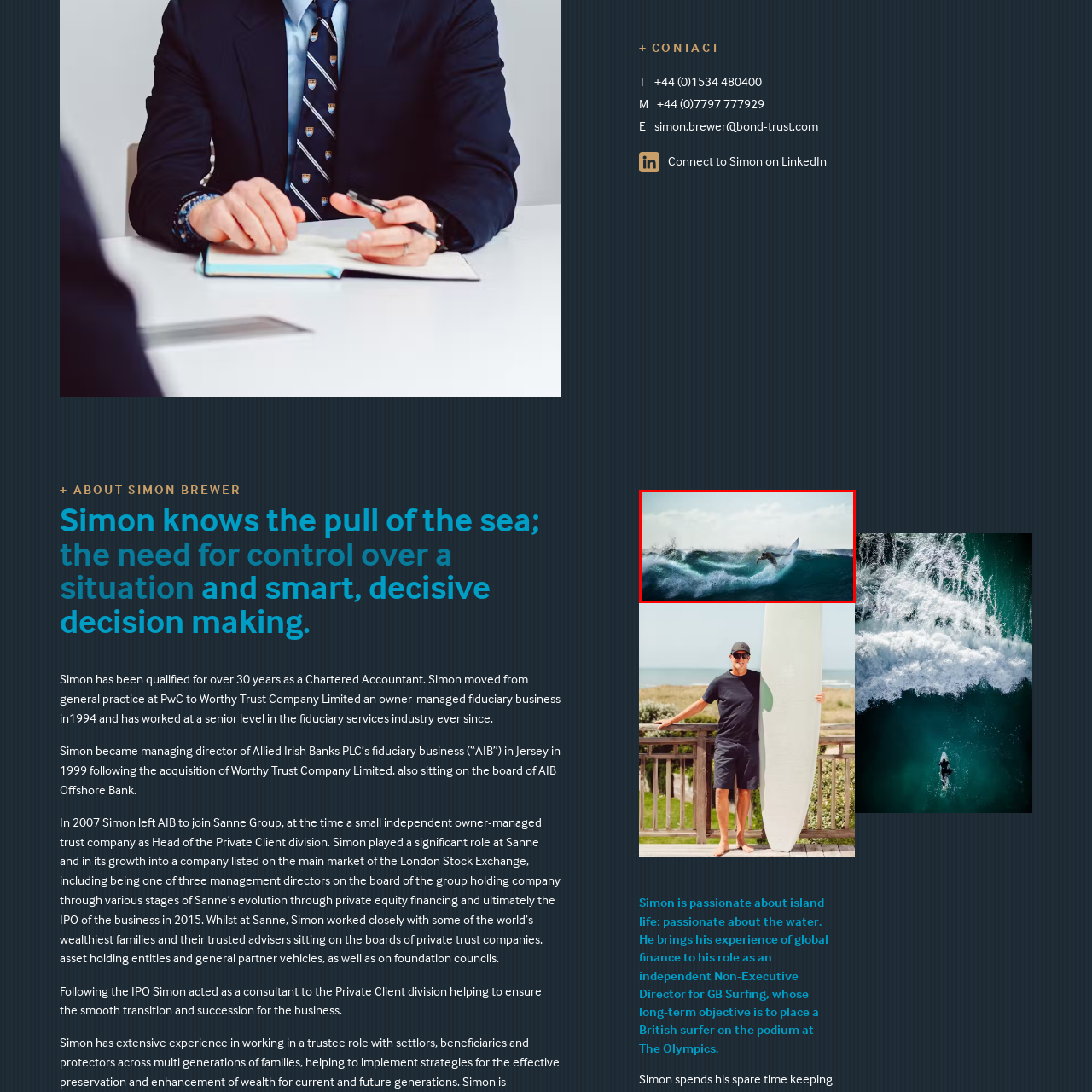Offer a thorough and descriptive summary of the image captured in the red bounding box.

The image captures a dynamic moment of a surfer skillfully riding a wave, showcasing the thrill and beauty of surfing. The vibrant turquoise water is highlighted by frothy white surf, creating an energetic scene that embodies both the power of the ocean and the grace of the athlete. The sky above is bright and open, adding to the sense of freedom and adventure associated with this coastal sport. This visual reflects a passion for island life and connects to the broader mission of promoting British surfing on a global stage, emphasizing the importance of skill and determination in achieving athletic excellence.